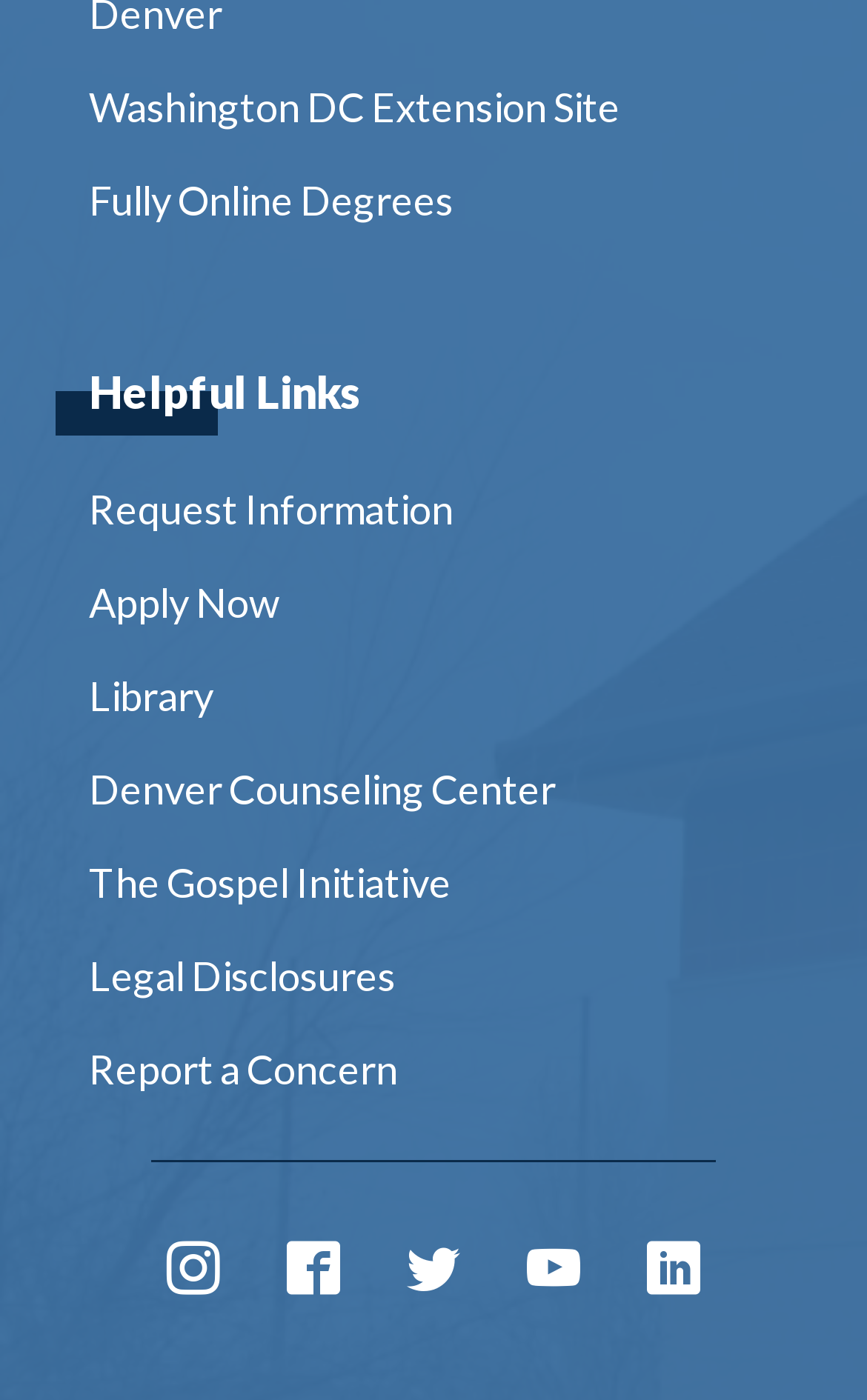How many horizontal separators are on the webpage?
Using the visual information from the image, give a one-word or short-phrase answer.

1